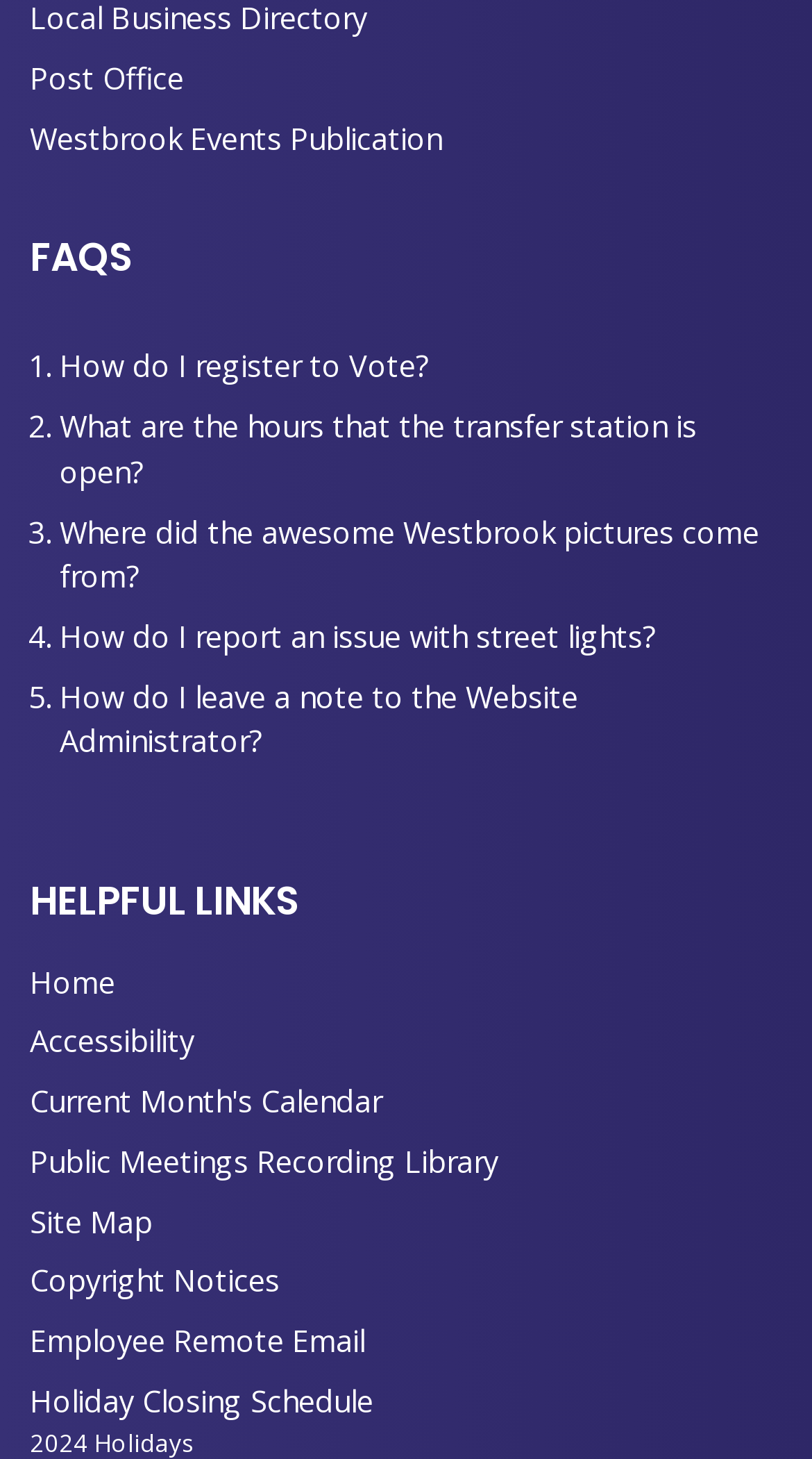Analyze the image and answer the question with as much detail as possible: 
What is the last helpful link listed?

I looked at the links under the 'HELPFUL LINKS' heading and found that the last link is '2024 Holidays', which is a static text element.